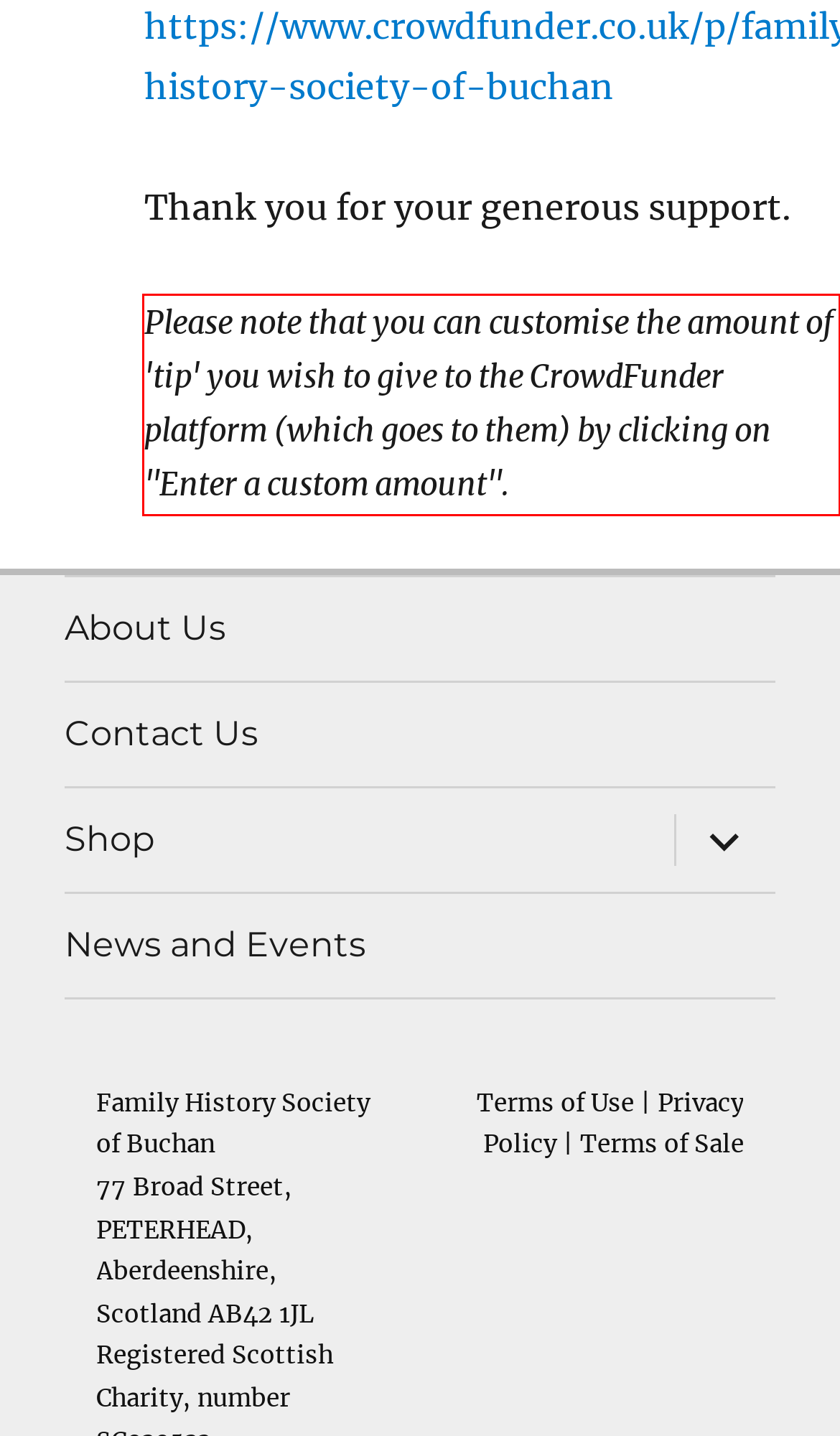Analyze the screenshot of the webpage that features a red bounding box and recognize the text content enclosed within this red bounding box.

Please note that you can customise the amount of 'tip' you wish to give to the CrowdFunder platform (which goes to them) by clicking on "Enter a custom amount".